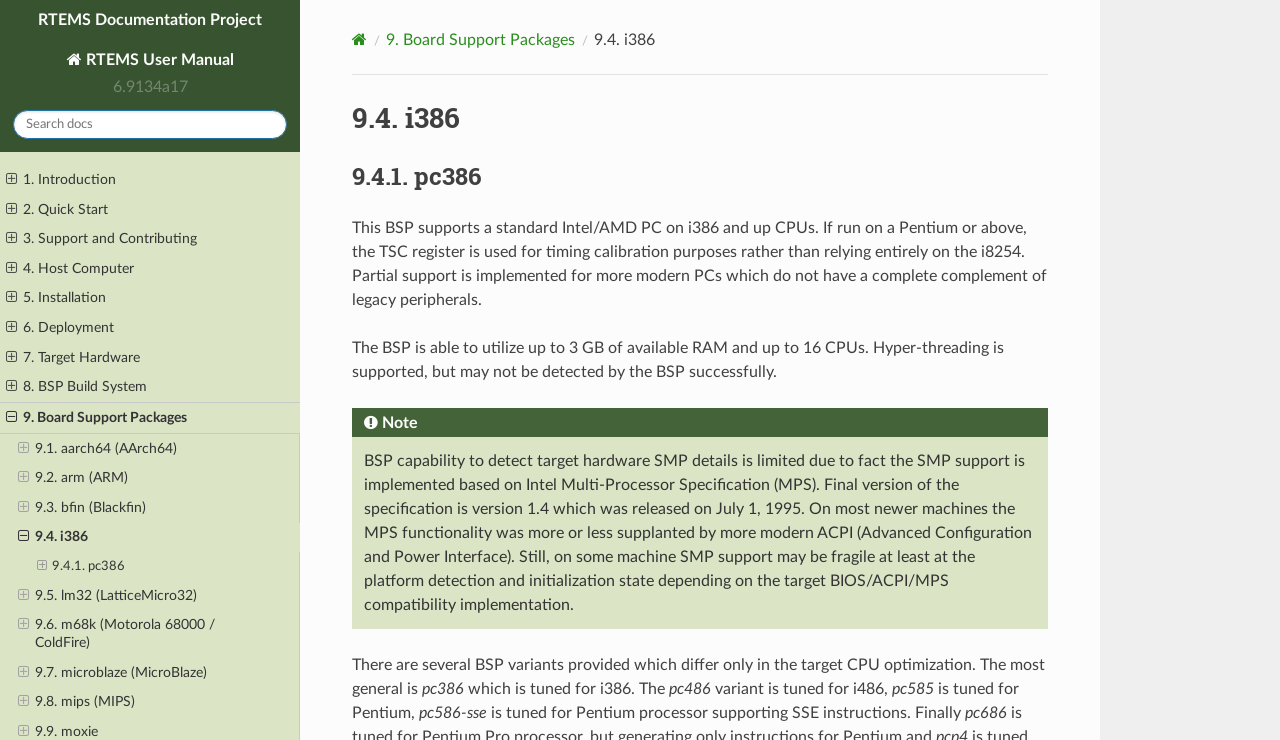What is the purpose of the TSC register in the BSP?
Based on the image, answer the question with a single word or brief phrase.

Timing calibration